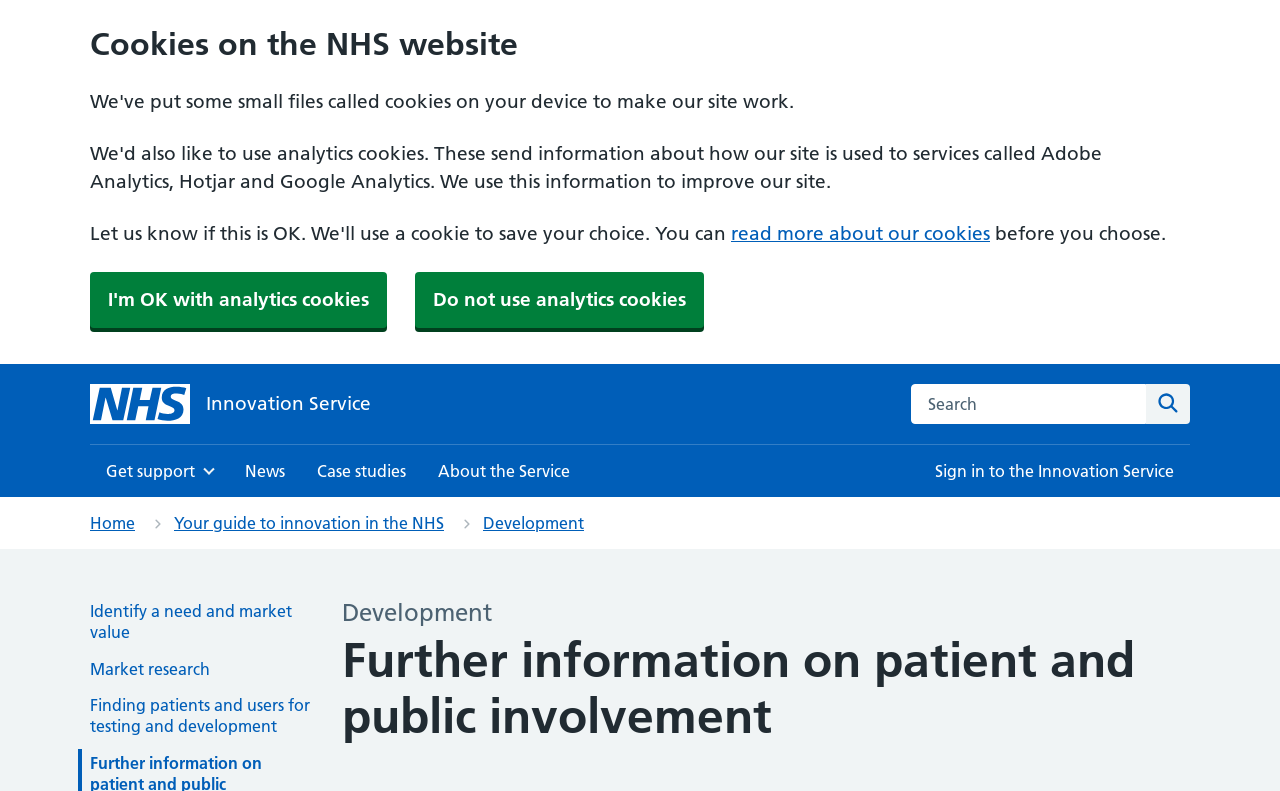What is the name of the service?
Using the screenshot, give a one-word or short phrase answer.

Innovation Service